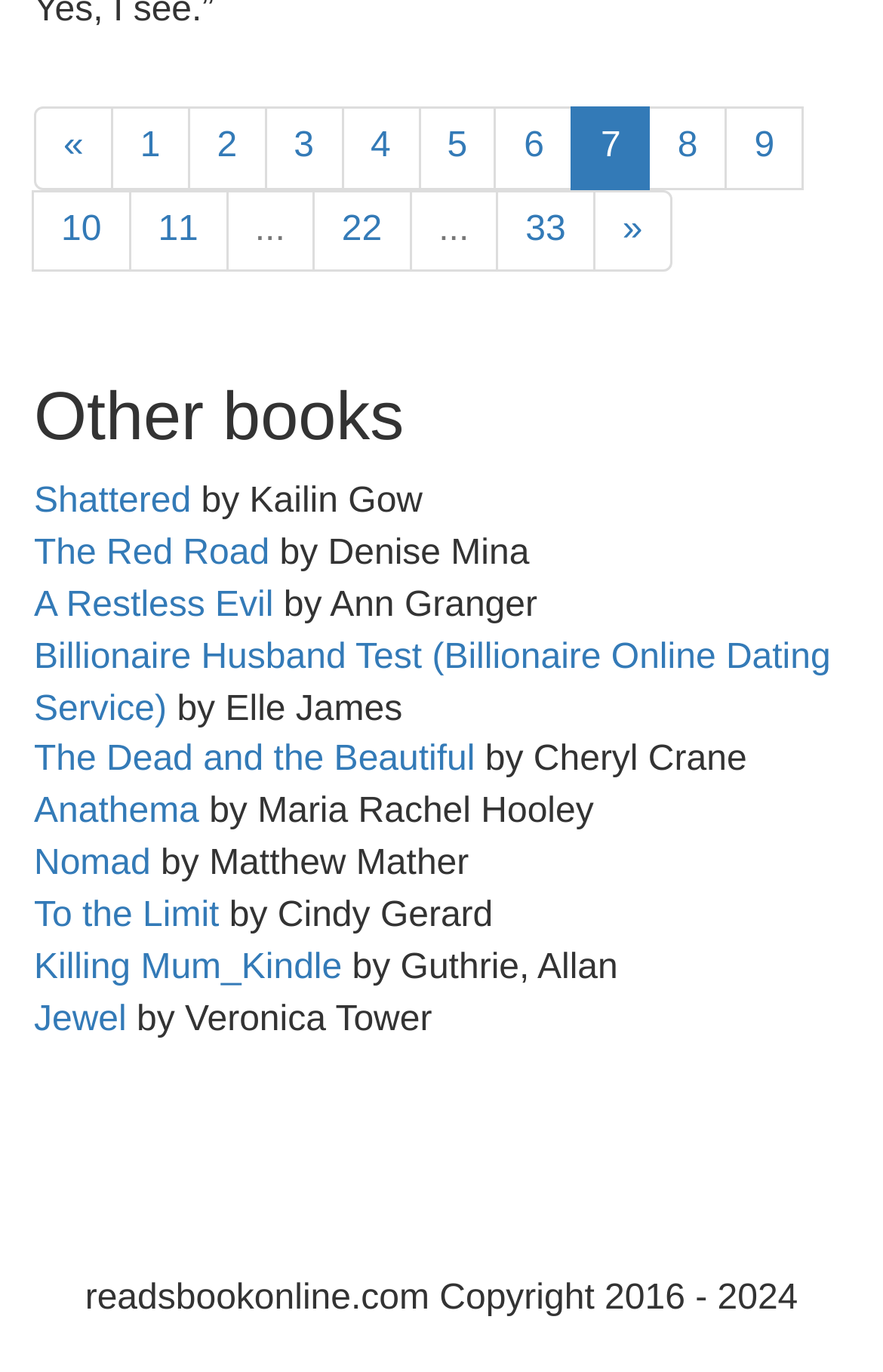Locate the bounding box coordinates of the element that needs to be clicked to carry out the instruction: "View Phantom Crane Fly MI". The coordinates should be given as four float numbers ranging from 0 to 1, i.e., [left, top, right, bottom].

None